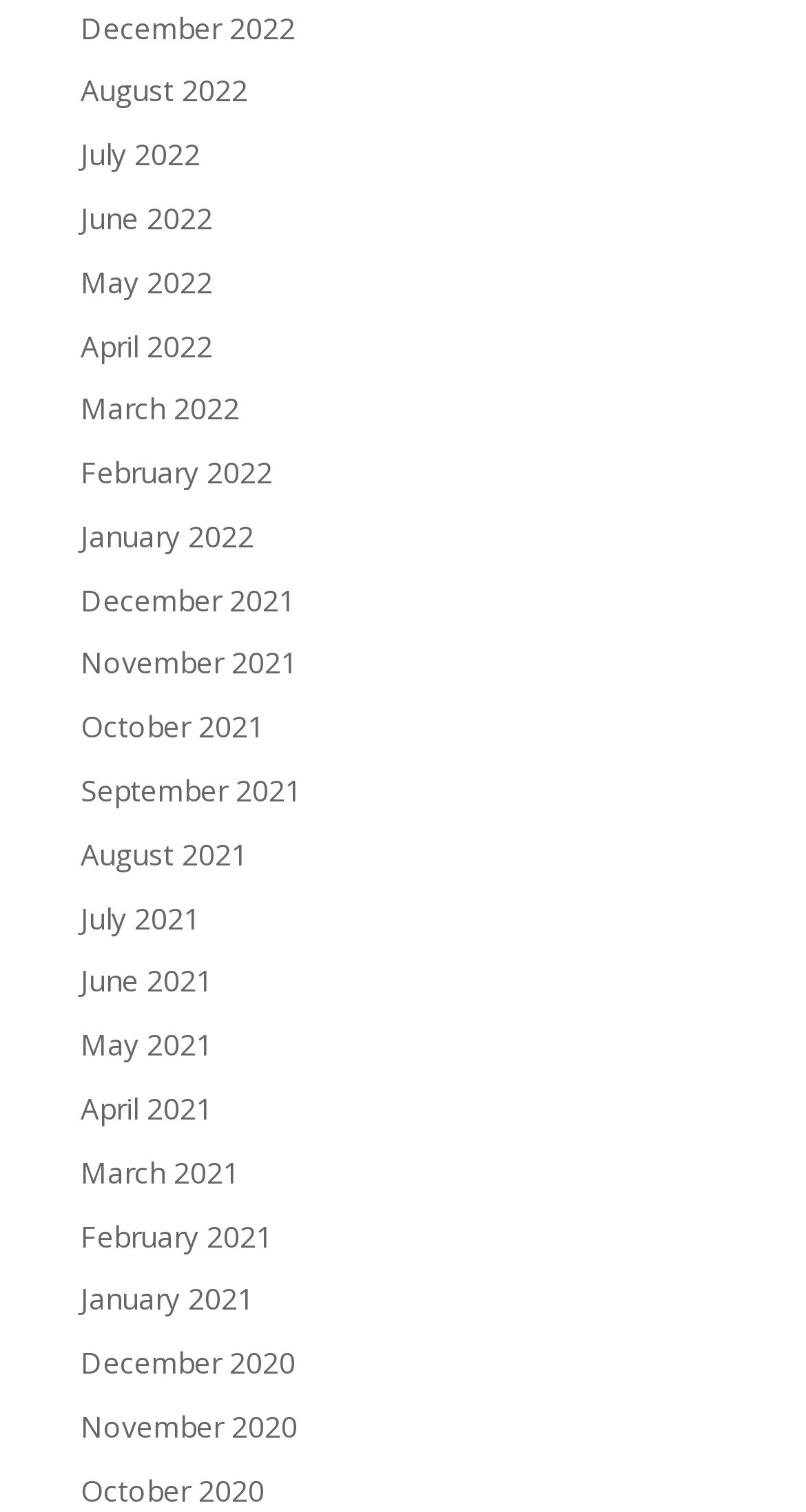Please specify the coordinates of the bounding box for the element that should be clicked to carry out this instruction: "view December 2022". The coordinates must be four float numbers between 0 and 1, formatted as [left, top, right, bottom].

[0.1, 0.005, 0.367, 0.031]